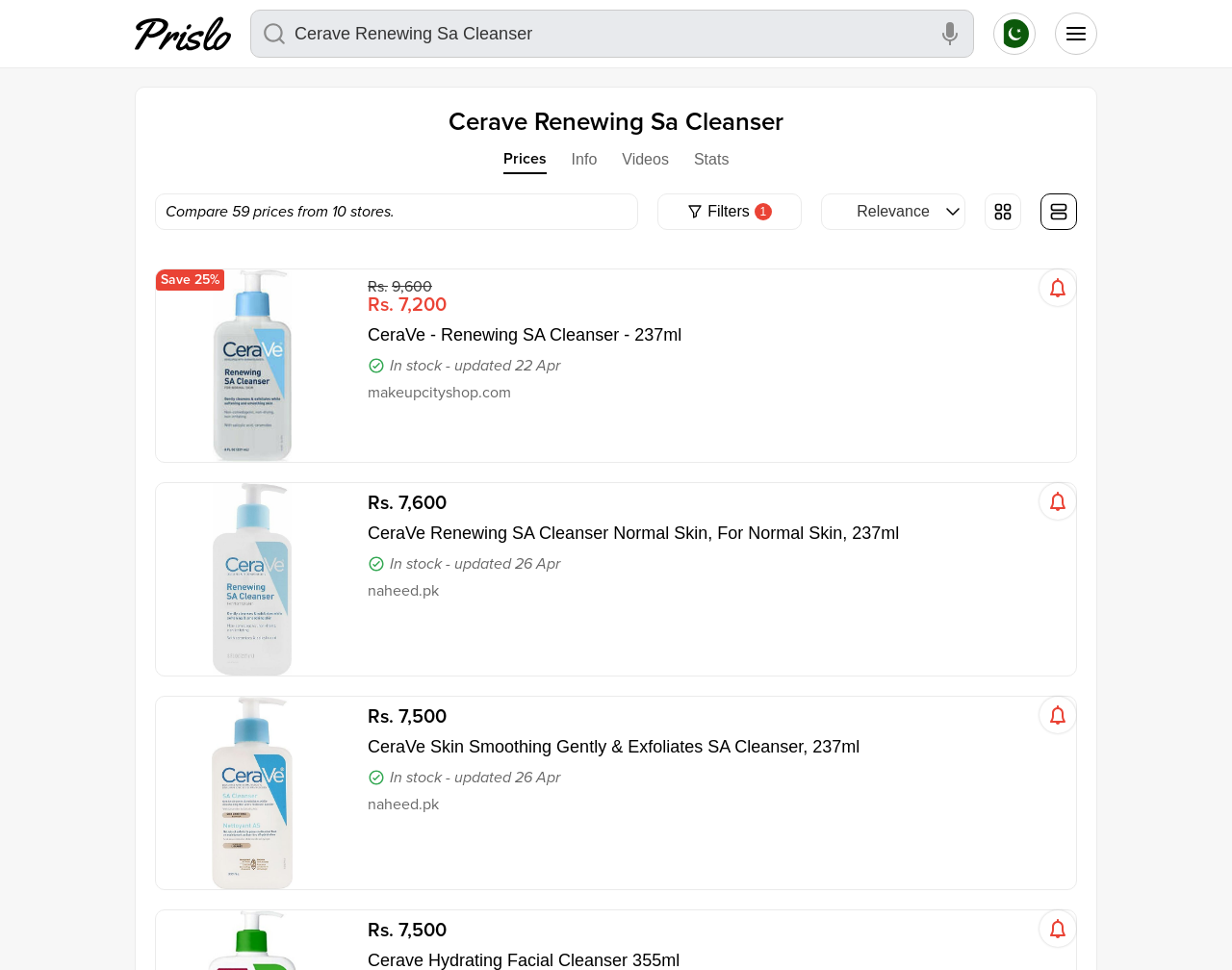Please mark the bounding box coordinates of the area that should be clicked to carry out the instruction: "View the details of CeraVe Renewing SA Cleanser".

[0.126, 0.277, 0.874, 0.477]